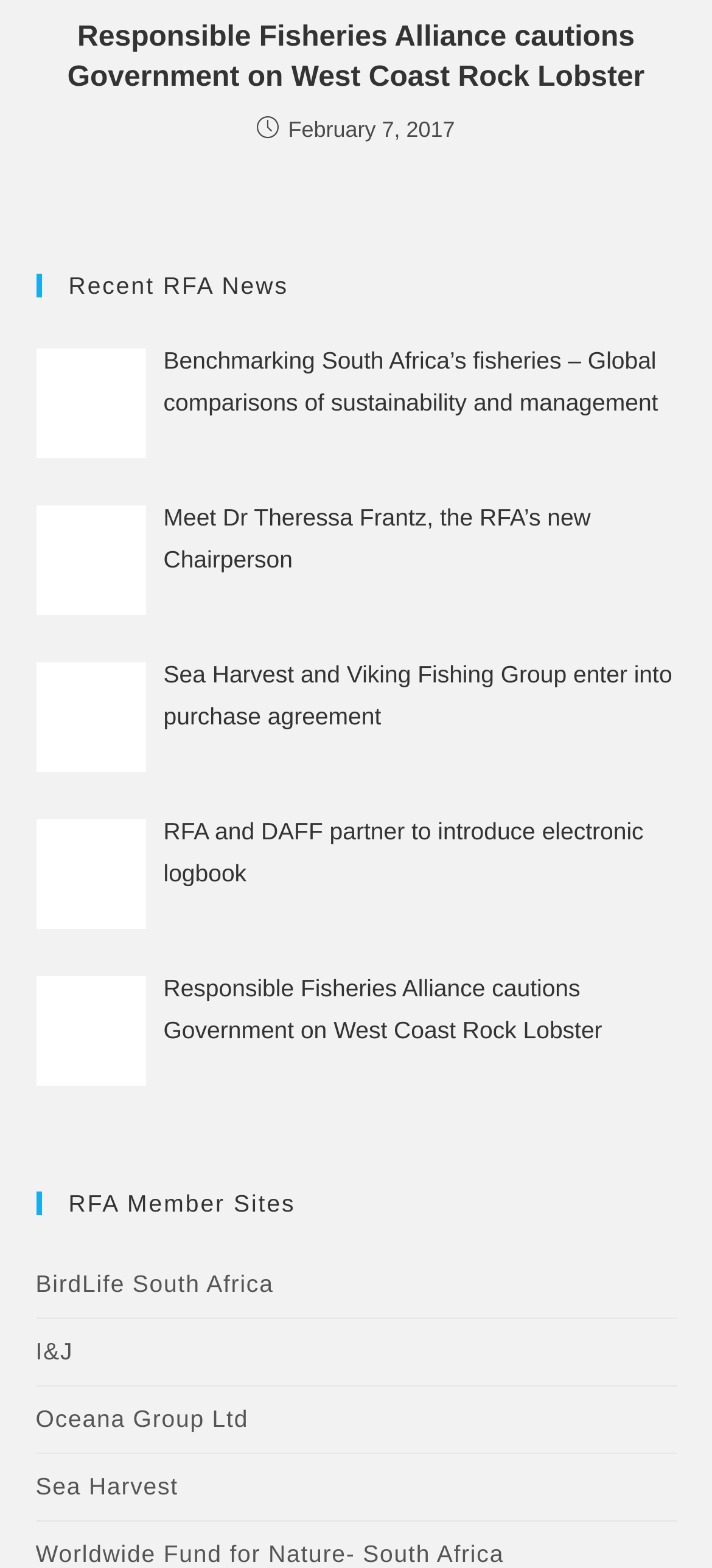Highlight the bounding box coordinates of the element that should be clicked to carry out the following instruction: "Analyze Litecoin Potential Reversal Points". The coordinates must be given as four float numbers ranging from 0 to 1, i.e., [left, top, right, bottom].

None